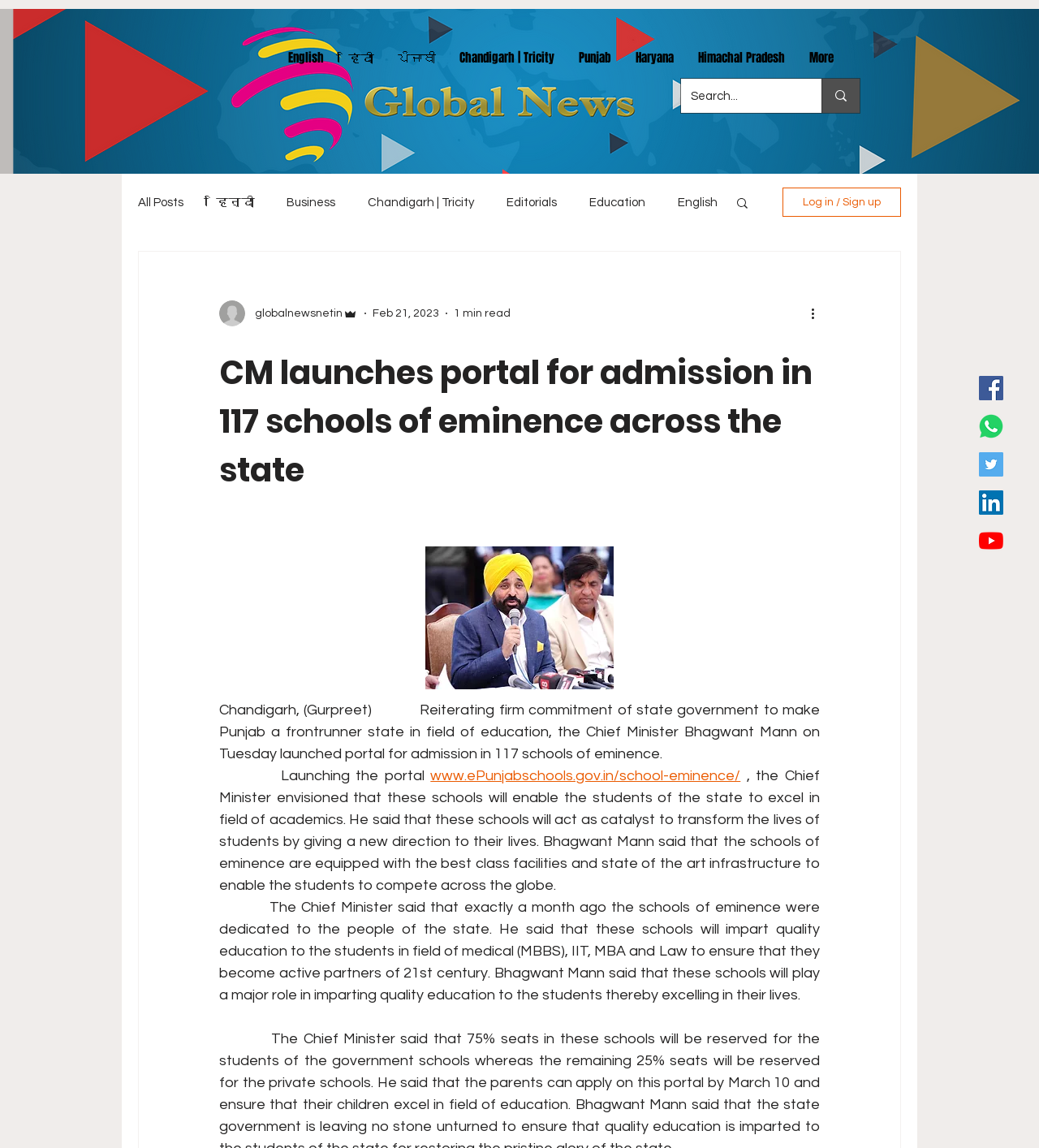Kindly provide the bounding box coordinates of the section you need to click on to fulfill the given instruction: "Log in or sign up".

[0.753, 0.163, 0.867, 0.189]